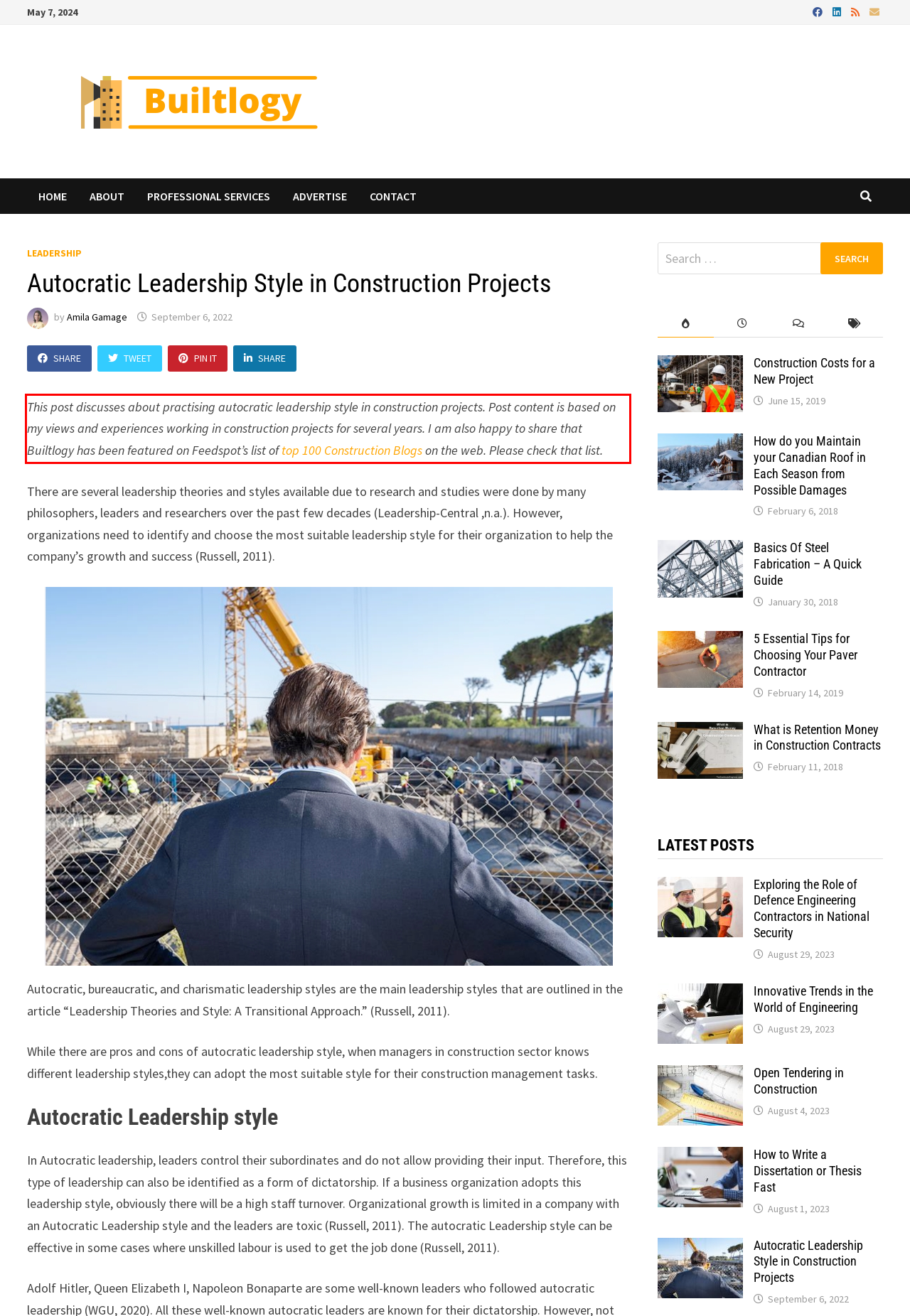You have a screenshot of a webpage where a UI element is enclosed in a red rectangle. Perform OCR to capture the text inside this red rectangle.

This post discusses about practising autocratic leadership style in construction projects. Post content is based on my views and experiences working in construction projects for several years. I am also happy to share that Builtlogy has been featured on Feedspot’s list of top 100 Construction Blogs on the web. Please check that list.